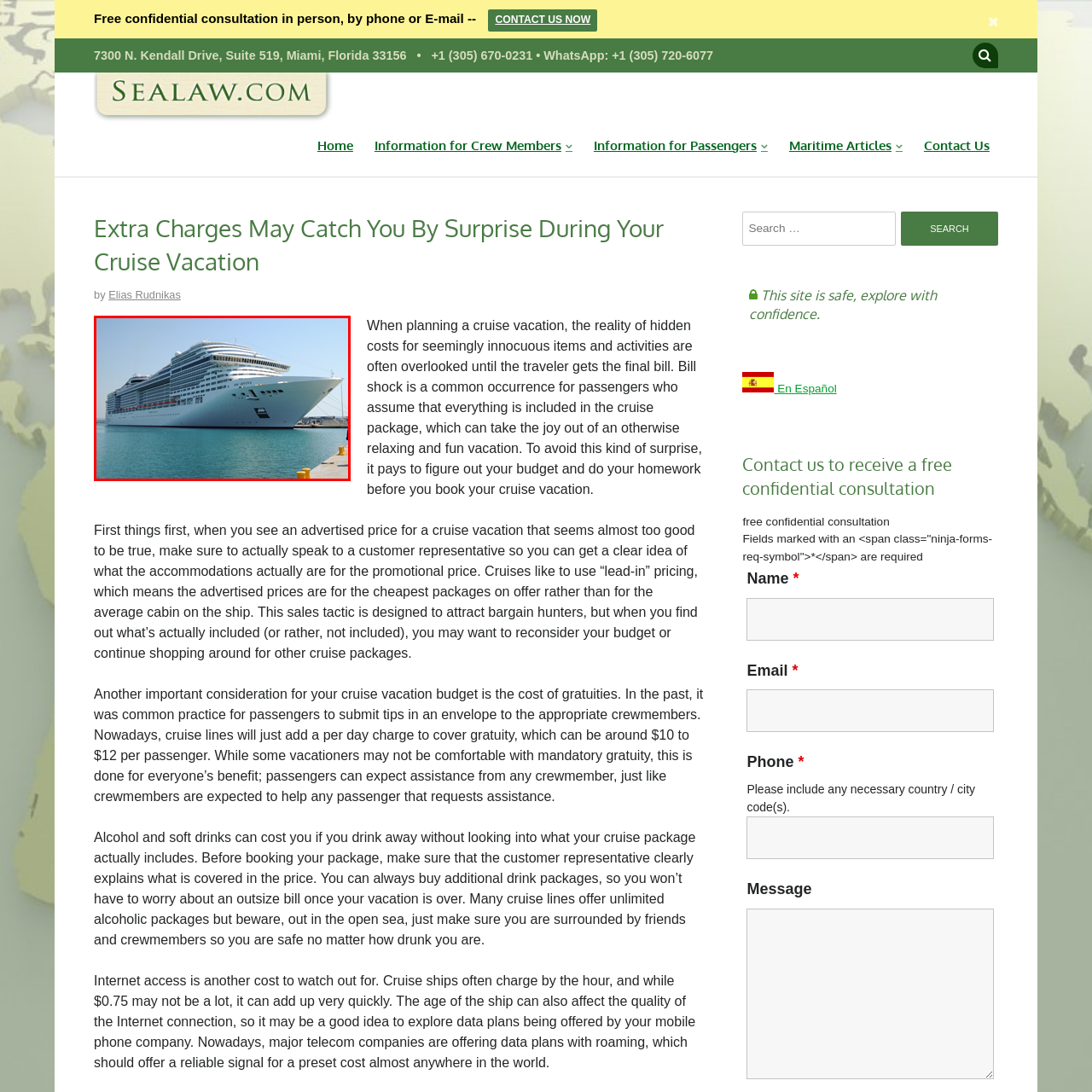Thoroughly describe the content of the image found within the red border.

The image features a large, modern cruise ship docked at a port, showcasing its sleek design and impressive size. The ship, with its multiple decks and extensive windows, gleams under the bright sunlight against a clear blue sky. Its hull, painted a bright white, reflects the serene waters of the harbor, emphasizing the tranquility of a cruise vacation. This visual representation highlights the allure of cruising, while also alluding to the hidden costs often associated with such vacations, as discussed in the context of the article titled "Extra Charges May Catch You By Surprise During Your Cruise Vacation." The article warns travelers about the potential for unexpected expenses that may arise during their journey, making it essential for them to be well-informed before embarking on their cruise experience.